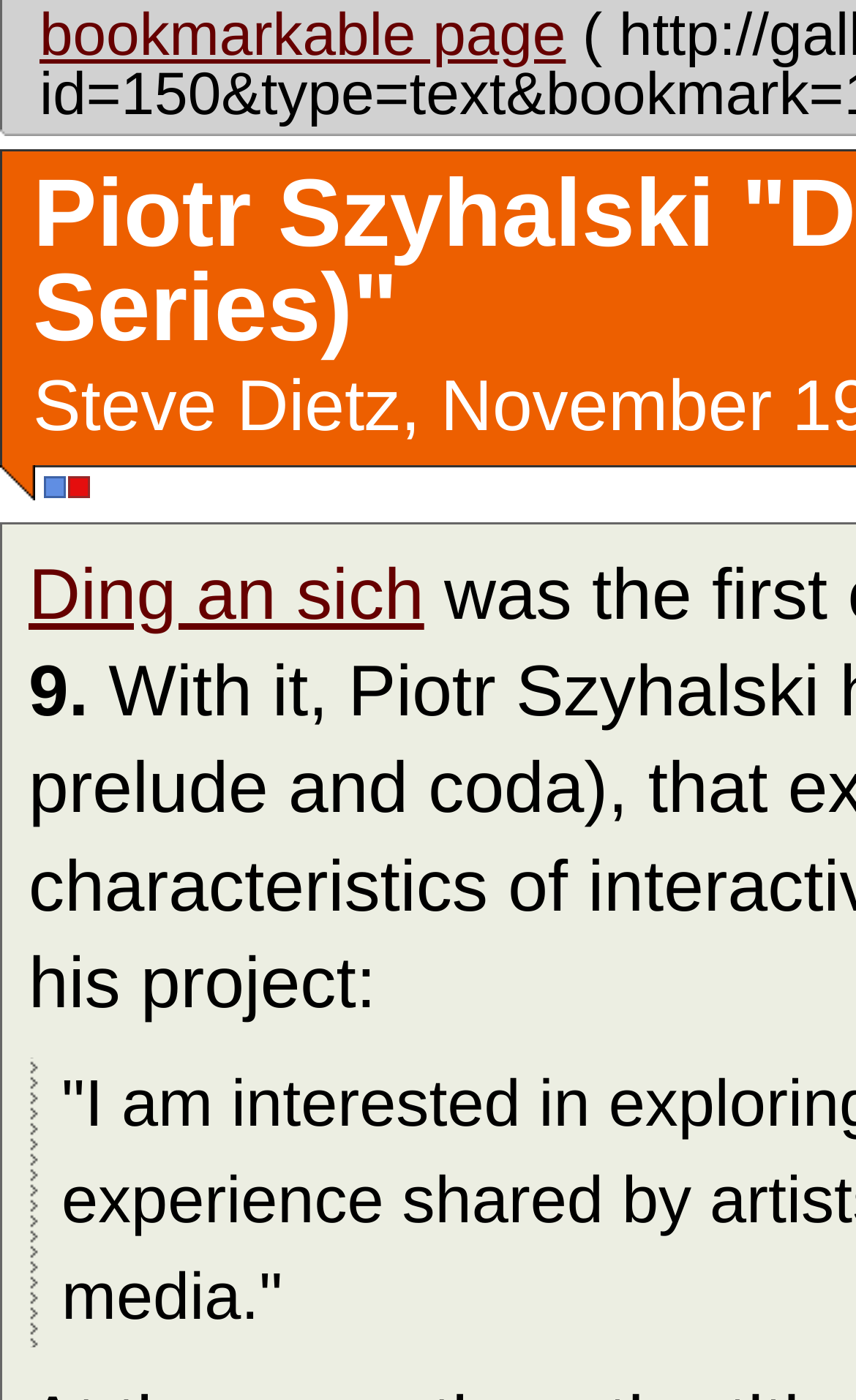Respond with a single word or phrase for the following question: 
How many links are in the first row of the table?

2